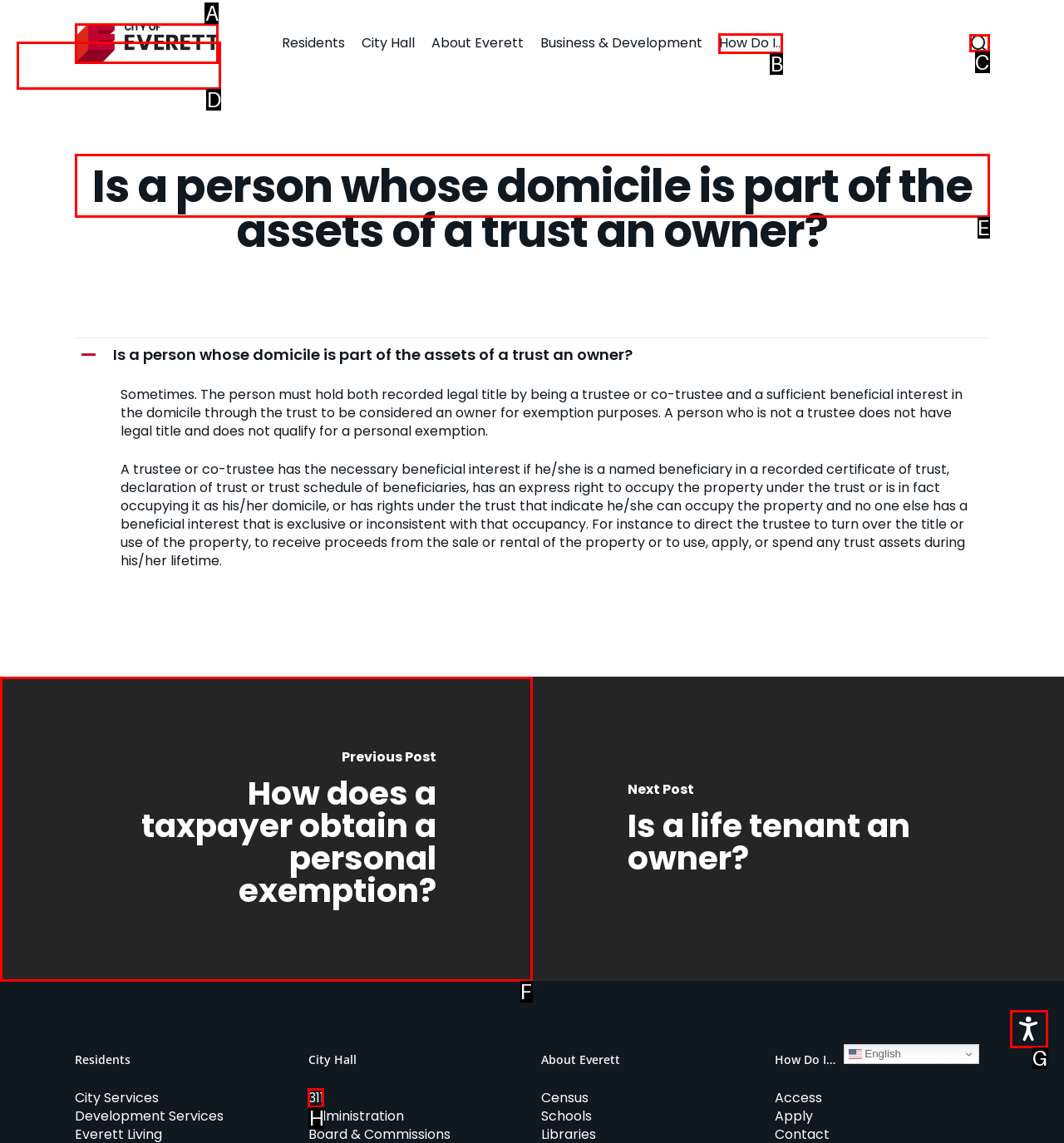Given the description: search, select the HTML element that best matches it. Reply with the letter of your chosen option.

C